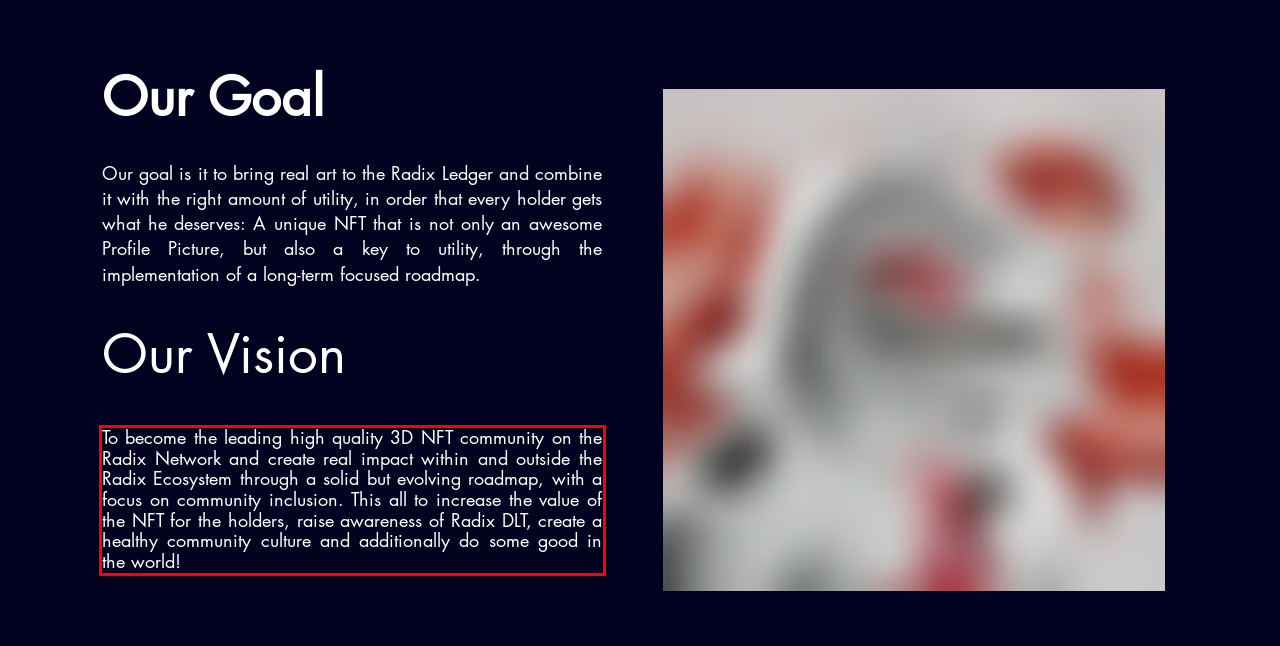You are looking at a screenshot of a webpage with a red rectangle bounding box. Use OCR to identify and extract the text content found inside this red bounding box.

To become the leading high quality 3D NFT community on the Radix Network and create real impact within and outside the Radix Ecosystem through a solid but evolving roadmap, with a focus on community inclusion. This all to increase the value of the NFT for the holders, raise awareness of Radix DLT, create a healthy community culture and additionally do some good in the world!